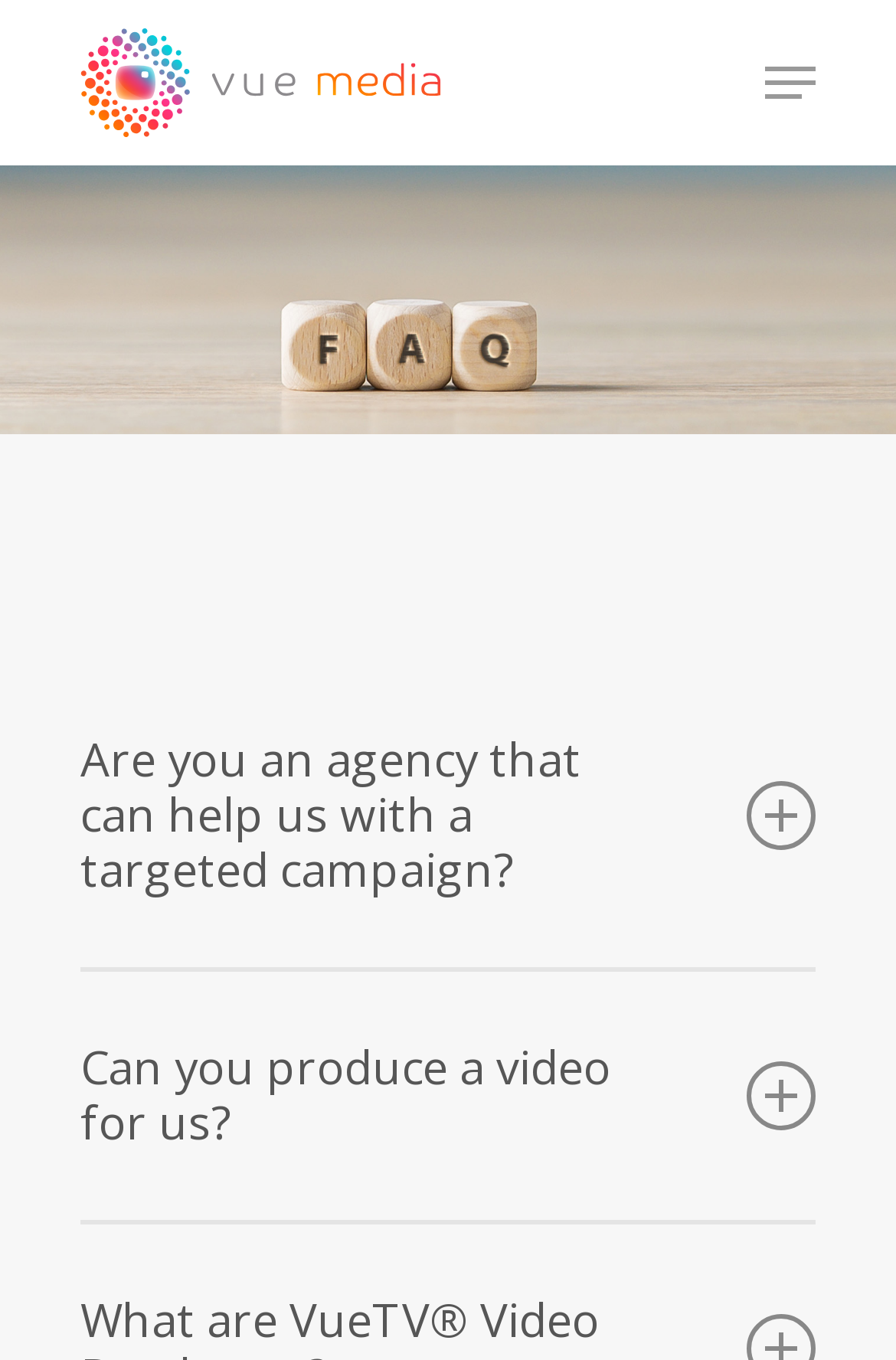Can Vuemedia produce a video?
Use the information from the screenshot to give a comprehensive response to the question.

The webpage explicitly states that Vuemedia can produce a video for clients, as indicated by the heading 'Can you produce a video for us?' and the corresponding answer.